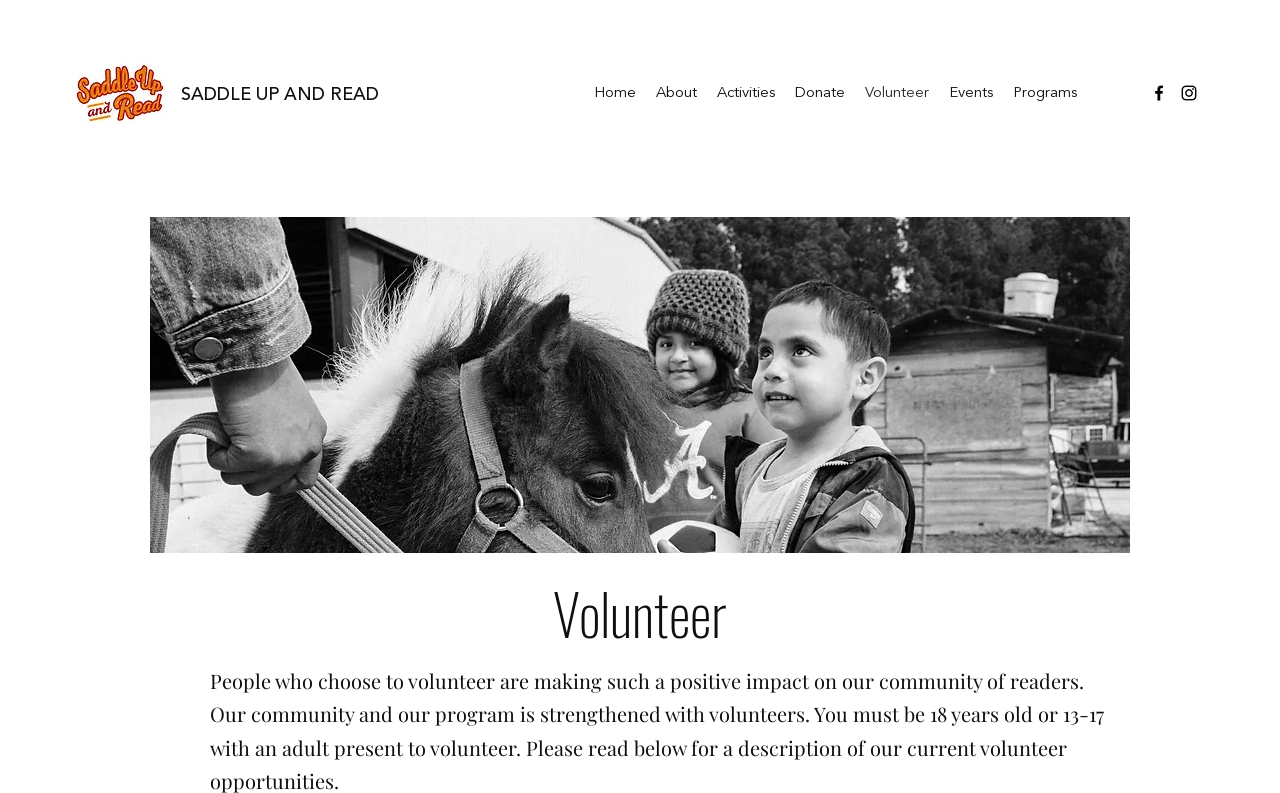Locate the bounding box coordinates of the clickable part needed for the task: "Click the Saddle Up and Read logo".

[0.055, 0.048, 0.141, 0.188]